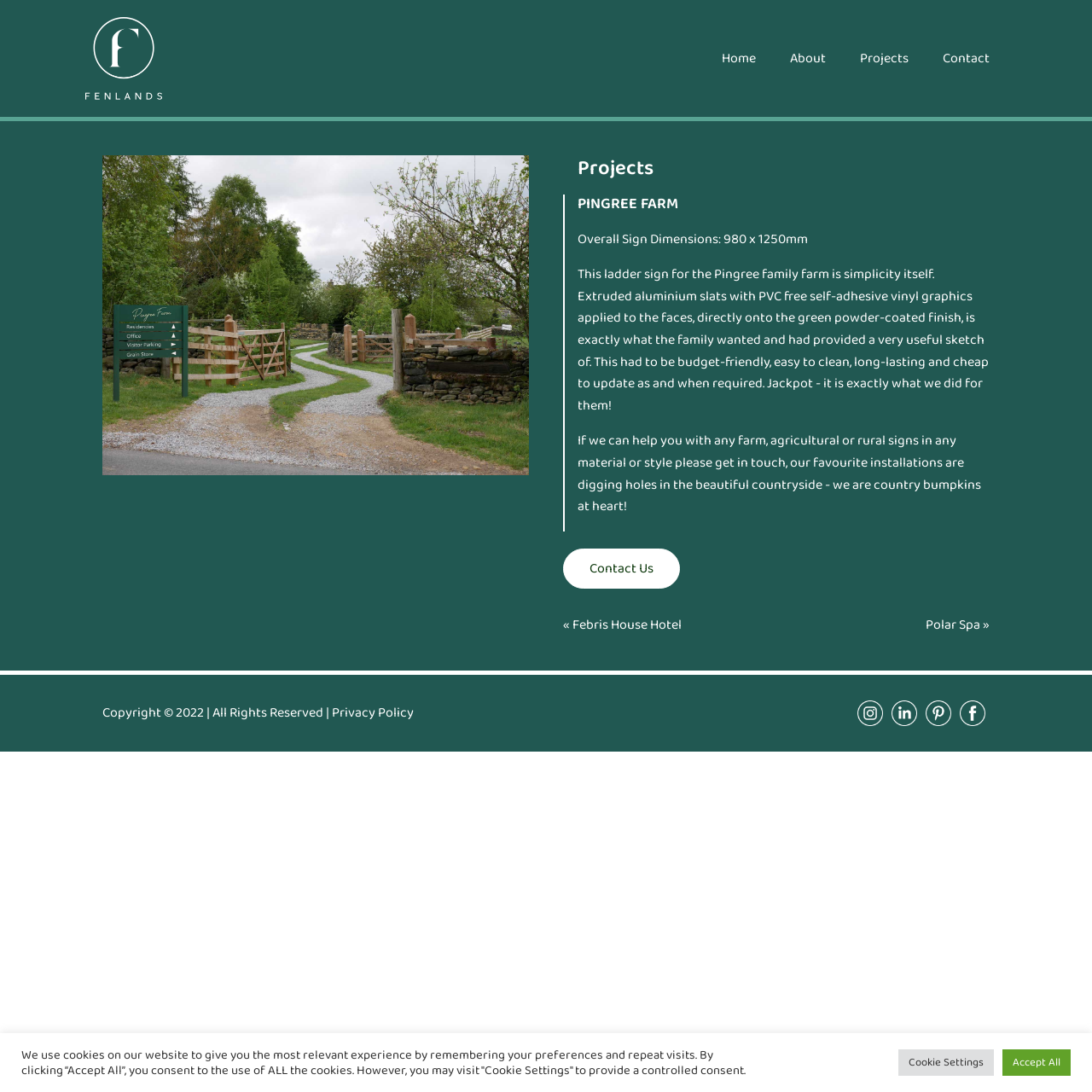Observe the image and answer the following question in detail: What is the name of the farm featured on this webpage?

I determined the answer by looking at the heading 'PINGREE FARM' with bounding box coordinates [0.529, 0.178, 0.621, 0.197] and the image above it with bounding box coordinates [0.094, 0.142, 0.484, 0.435], which suggests that the webpage is about Pingree Farm.